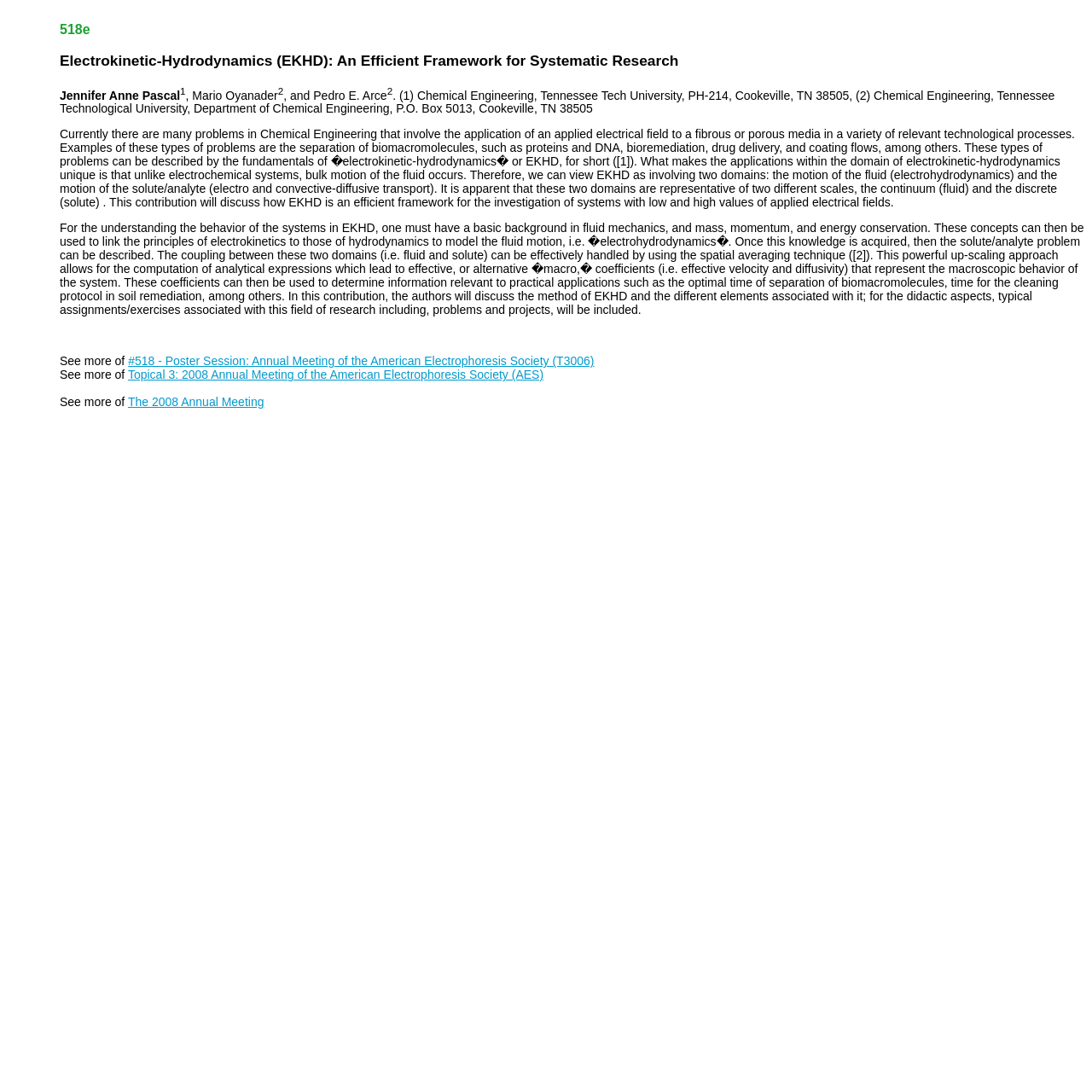Give a short answer using one word or phrase for the question:
What is the research framework discussed in this webpage?

Electrokinetic-Hydrodynamics (EKHD)